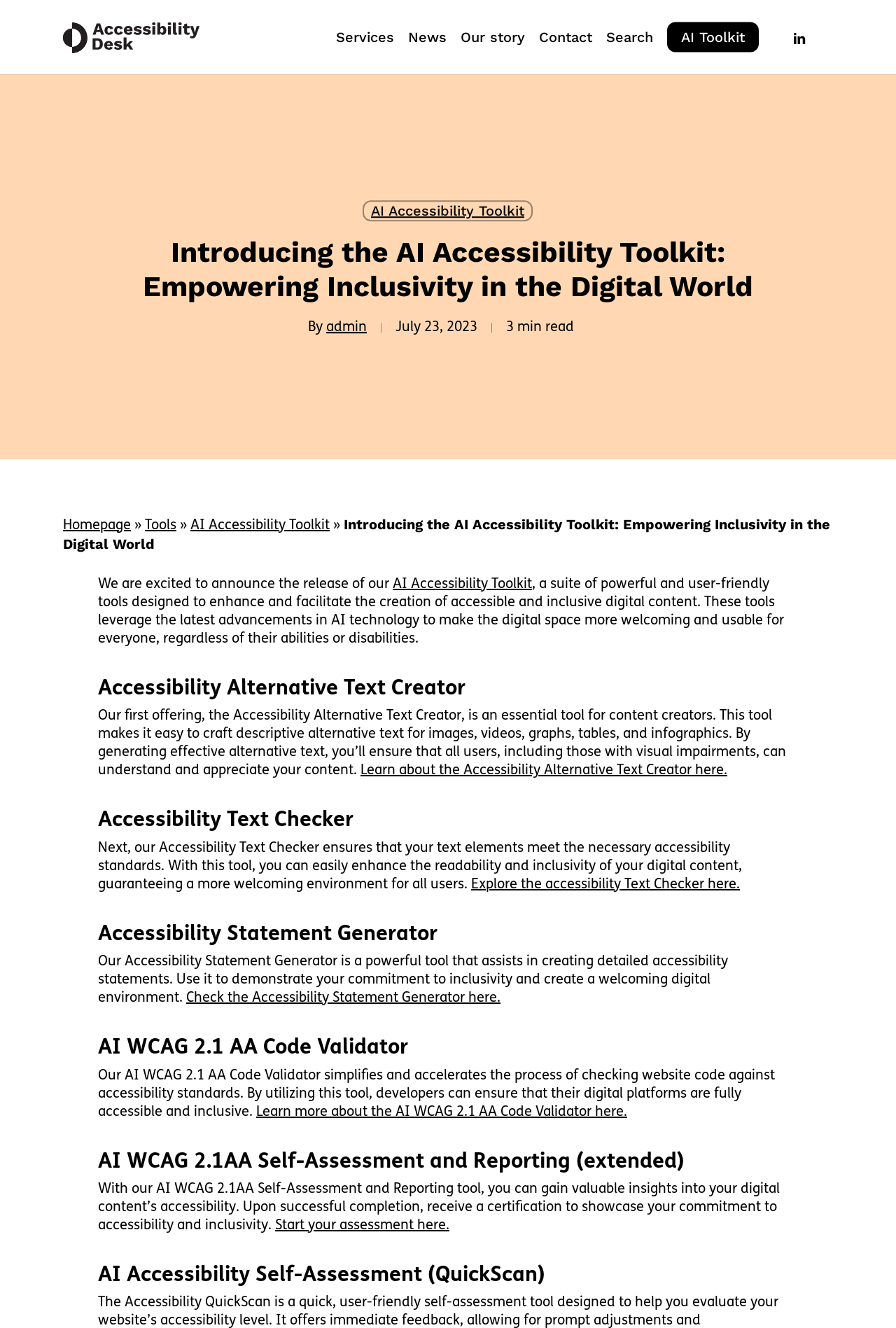Please provide a detailed answer to the question below by examining the image:
How long does it take to read the article?

I found the reading time by looking at the '3 min read' text, which indicates that the article takes approximately 3 minutes to read.